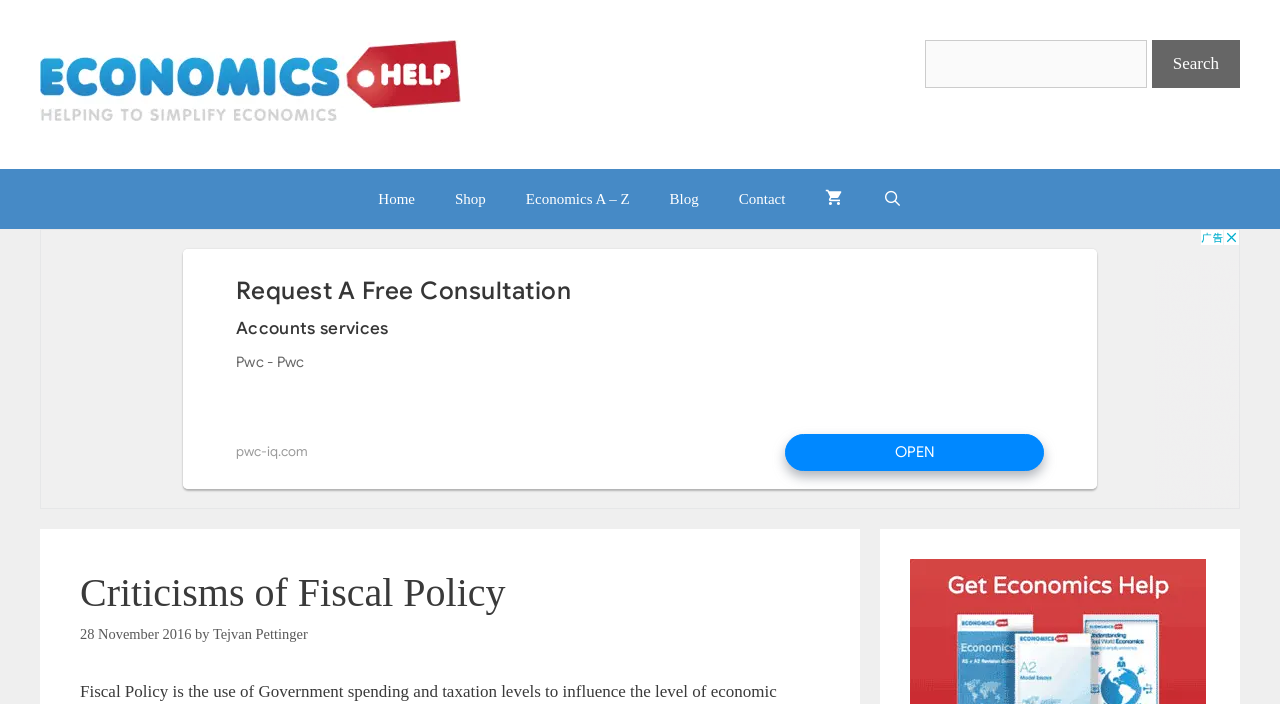Provide a thorough summary of the webpage.

The webpage is about "Criticisms of Fiscal Policy" in economics. At the top, there is a banner with a search bar and a button on the right side. Below the banner, there is a navigation menu with links to "Home", "Shop", "Economics A – Z", "Blog", "Contact", and an icon to open the search bar.

On the left side, there is an image with the text "Economics Help" and a link to the same. The main content of the webpage is an article about criticisms of fiscal policy, which includes a heading "Criticisms of Fiscal Policy" and a publication date "28 November 2016" by the author "Tejvan Pettinger". The article is displayed in an iframe, which takes up most of the page's content area.

There is also an advertisement iframe on the right side of the page, which is separate from the main article content. Overall, the webpage has a simple layout with a clear hierarchy of elements, making it easy to navigate and read.